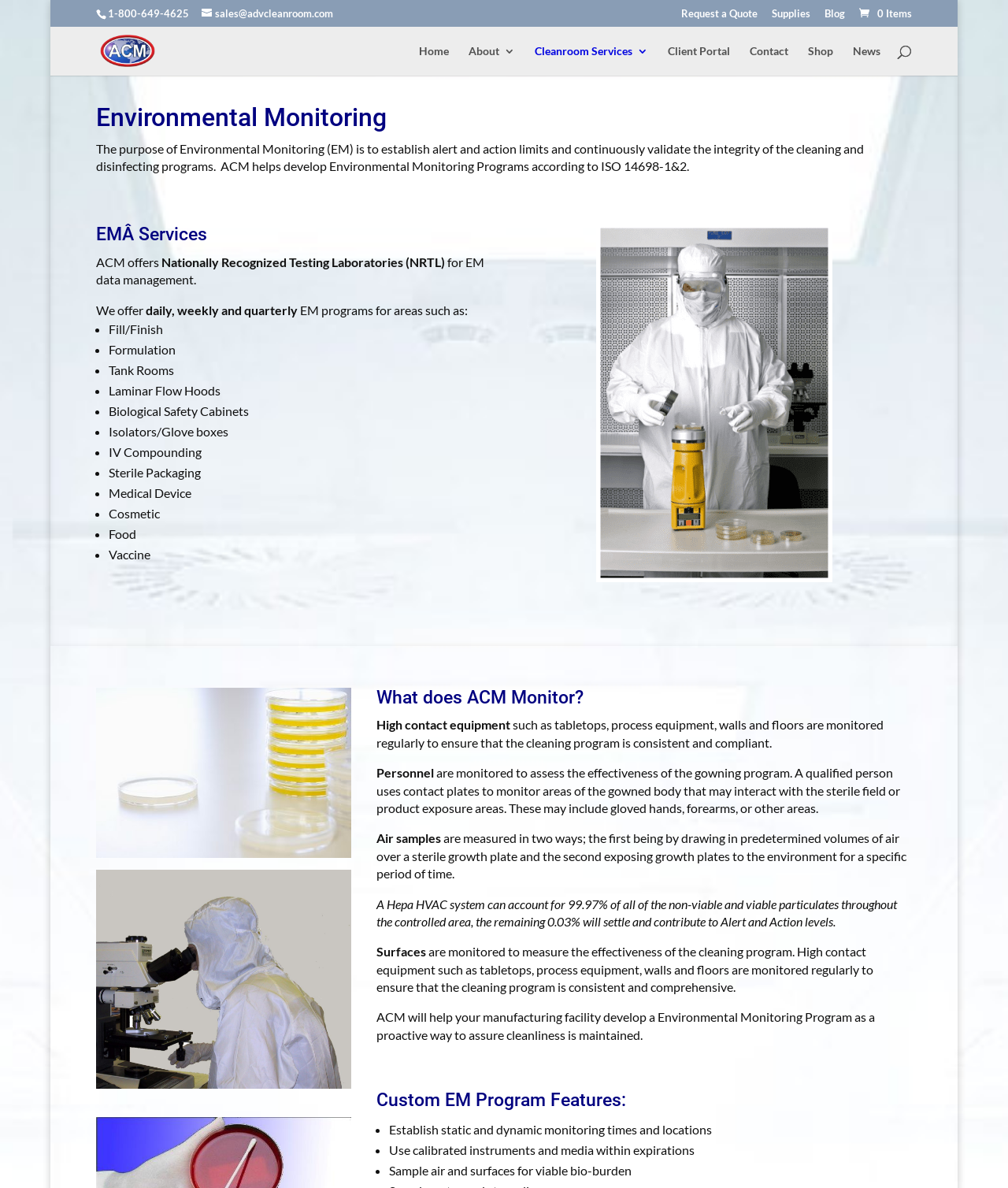Explain the webpage in detail, including its primary components.

The webpage is about Environmental Monitoring services offered by Advanced Cleanroom Microclean. At the top, there is a phone number and an email address, followed by a row of links to different sections of the website, including "Request a Quote", "Supplies", "Blog", and more. Below this, there is a logo of Advanced Cleanroom Microclean, accompanied by a link to the homepage.

The main content of the webpage is divided into several sections. The first section has a heading "Environmental Monitoring" and explains the purpose of Environmental Monitoring, which is to establish alert and action limits and continuously validate the integrity of the cleaning and disinfecting programs. This section also describes how Advanced Cleanroom Microclean helps develop Environmental Monitoring Programs according to ISO 14698-1&2.

The next section has a heading "EM Services" and lists the services offered by Advanced Cleanroom Microclean, including nationally recognized testing laboratories for EM data management. This section also mentions that the company offers daily, weekly, and quarterly EM programs for areas such as fill/finish, formulation, tank rooms, laminar flow hoods, biological safety cabinets, isolators/glove boxes, IV compounding, sterile packaging, medical device, cosmetic, food, and vaccine.

Below this, there are three images: one of ACM Environmental Monitoring, one of EM Plates, and one of an ACM EM technician using a microscope. The next section has a heading "What does ACM Monitor?" and explains that the company monitors high contact equipment, personnel, air samples, and surfaces to ensure cleanliness and compliance.

The final section has a heading "Custom EM Program Features" and lists the features of the custom EM program, including establishing static and dynamic monitoring times and locations, using calibrated instruments and media within expirations, and sampling air and surfaces for viable bio-burden.